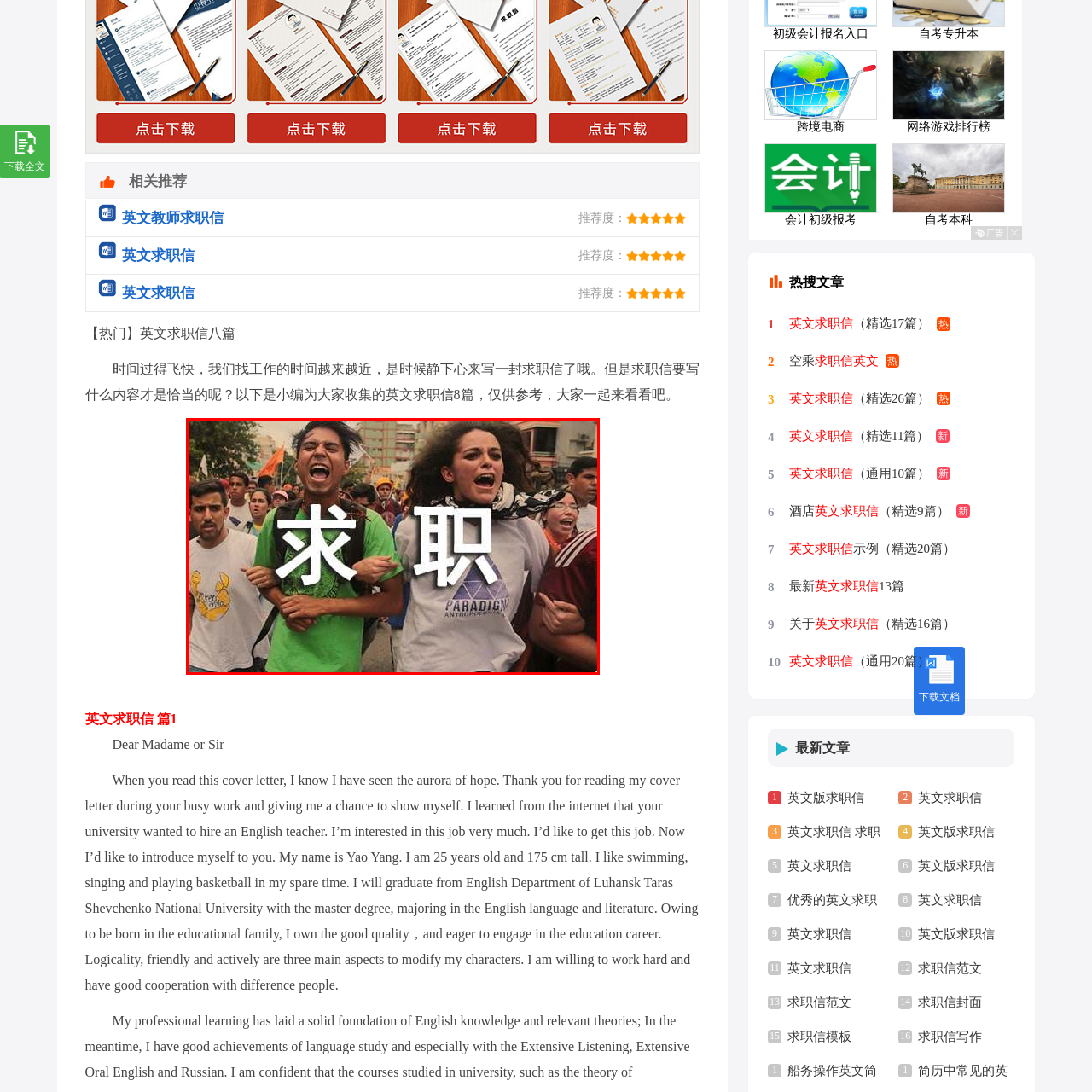Generate a thorough description of the part of the image enclosed by the red boundary.

The image features a vibrant and dynamic scene from a protest or rally, showcasing young people energetically raising their voices. In the forefront, two individuals passionately express their sentiments; one is wearing a bright green shirt, while the other sports a white t-shirt emblazoned with "PARADIGM." Their intense expressions and gestures convey a strong sense of urgency and commitment. Surrounding them are a diverse crowd, indicating a collective desire for change. Bold white characters that read "求职" (meaning "job seeking" in Chinese) overlay the image, enhancing its message of aspiration and determination in the context of employment opportunities. The backdrop includes urban elements, suggesting a city landscape that contrasts with the fervent atmosphere of the demonstration.